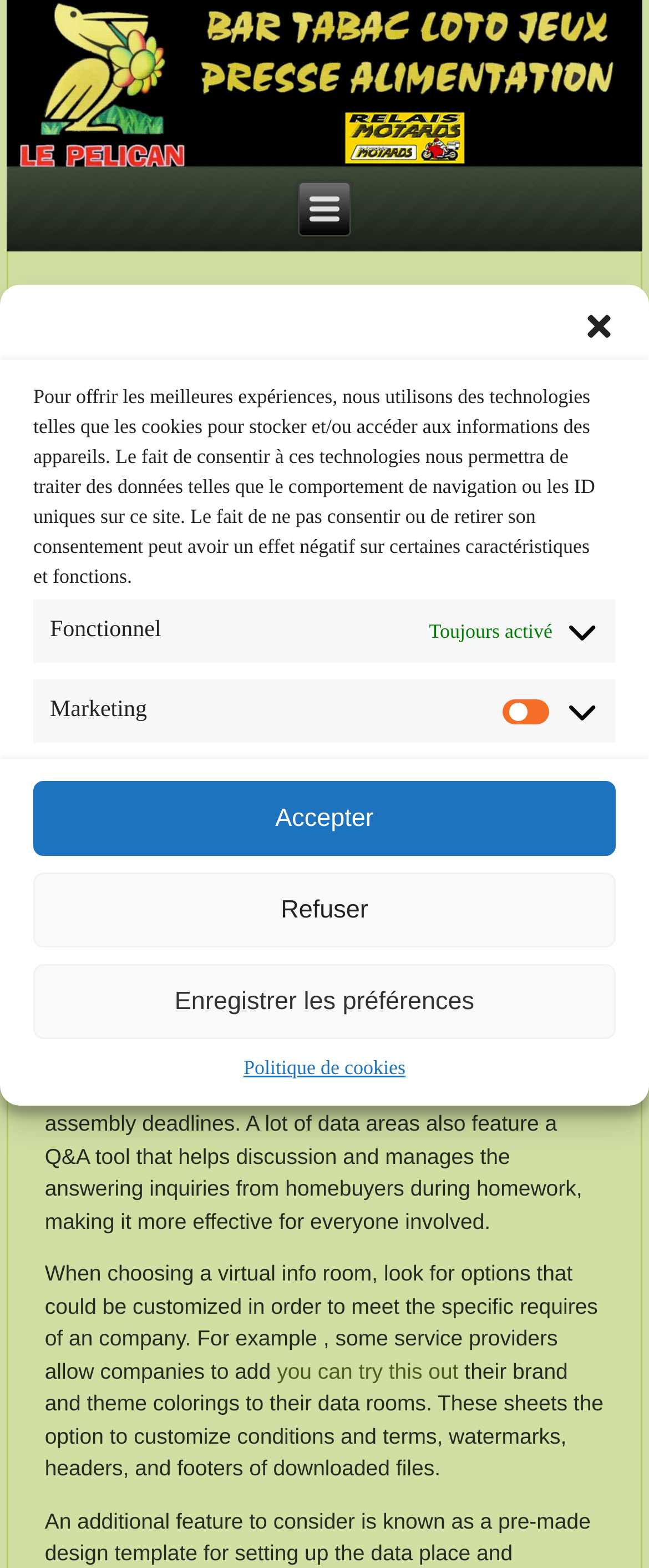Create an elaborate caption for the webpage.

The webpage is about "Picking an Advanced Data Room" and provides information on what an advanced data room is, its features, and how to choose one. 

At the top of the page, there is a dialog box for managing cookie consent, which includes a close button, a description of how cookies are used, and options to accept, refuse, or save preferences. Below this dialog box, there is a link to a website.

The main content of the page is an article about advanced data rooms. The article title "Picking an Advanced Data Room" is followed by a publication date and time, and the author's name. The article is divided into several paragraphs, which describe the features of an advanced data room, such as 256-bit encryption, two-factor authentication, and customizable folder structures. The article also mentions that some data rooms offer task management and Q&A tools.

There are several links within the article, including one to a related article "Exactly what is a Virtual Info Room?" and another to an external website. The article also includes a link to the author's email address.

At the bottom of the page, there is a section with three buttons: "Accepter", "Refuser", and "Enregistrer les préférences", which are related to the cookie consent dialog box at the top of the page. There is also a link to a "Politique de cookies" page.